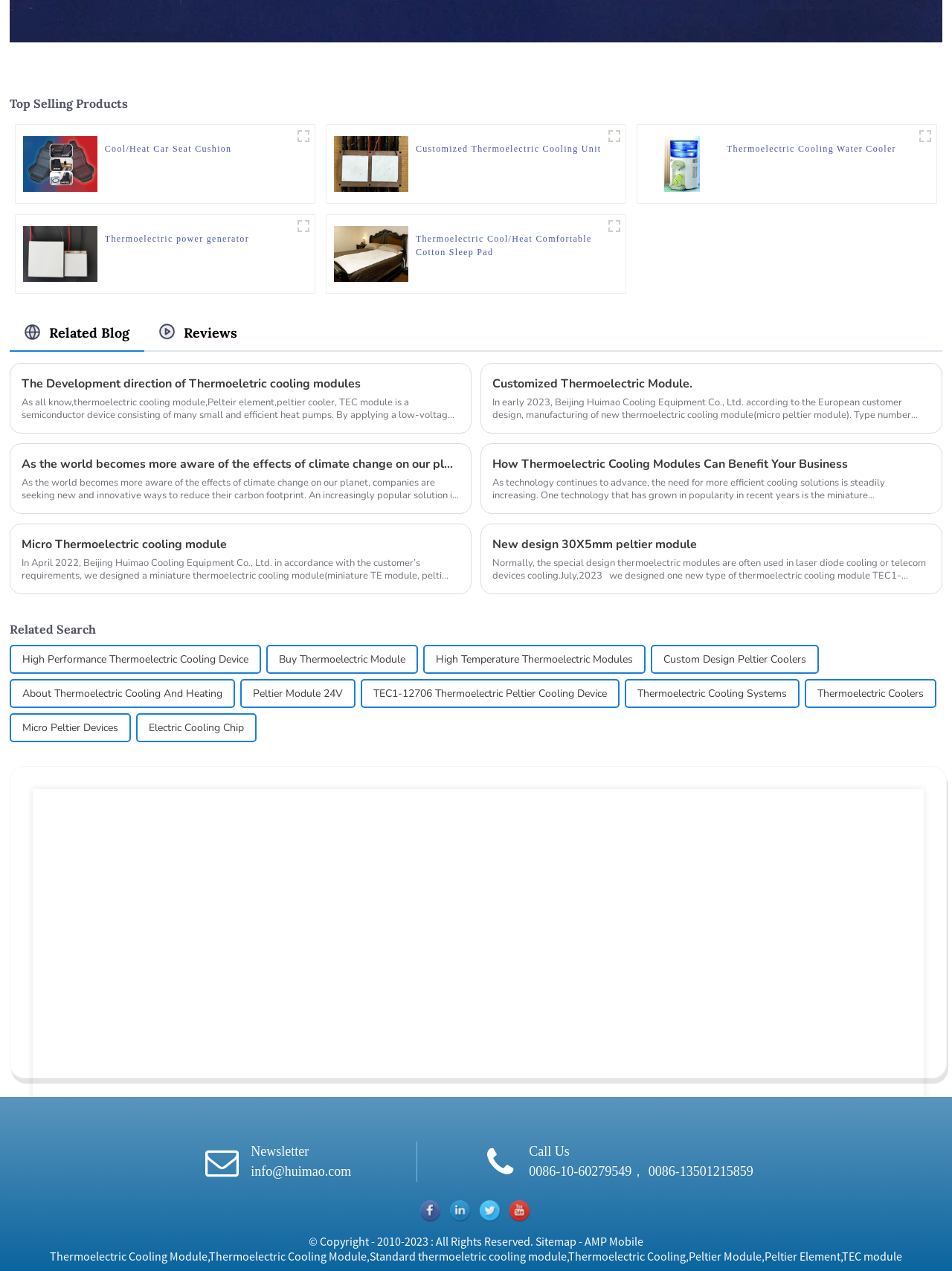What is the contact email of the company?
Please analyze the image and answer the question with as much detail as possible.

The contact email of the company is info@huimao.com, which is provided in the newsletter section at the bottom of the webpage.